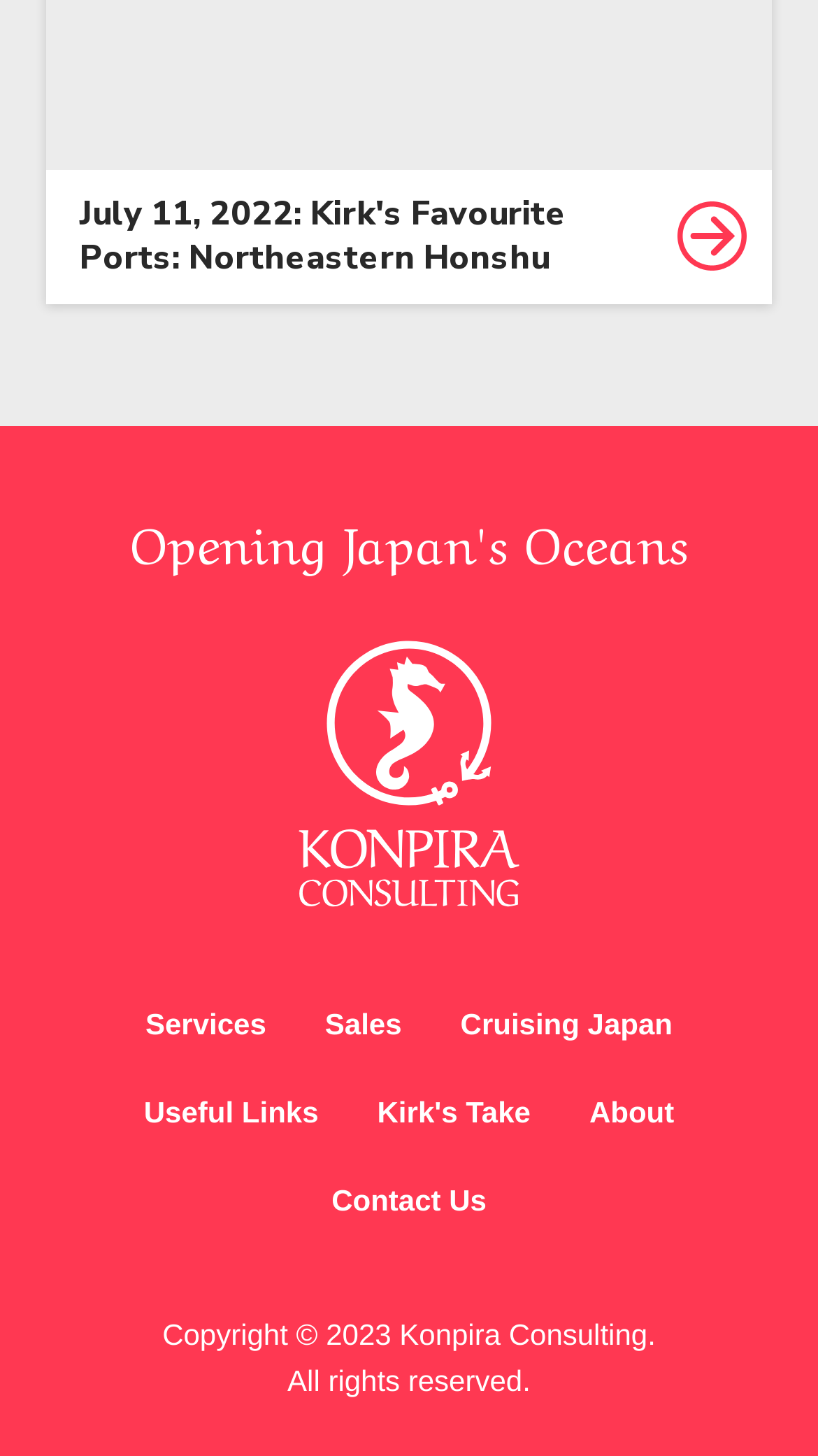How many main navigation links are there?
Based on the screenshot, respond with a single word or phrase.

6